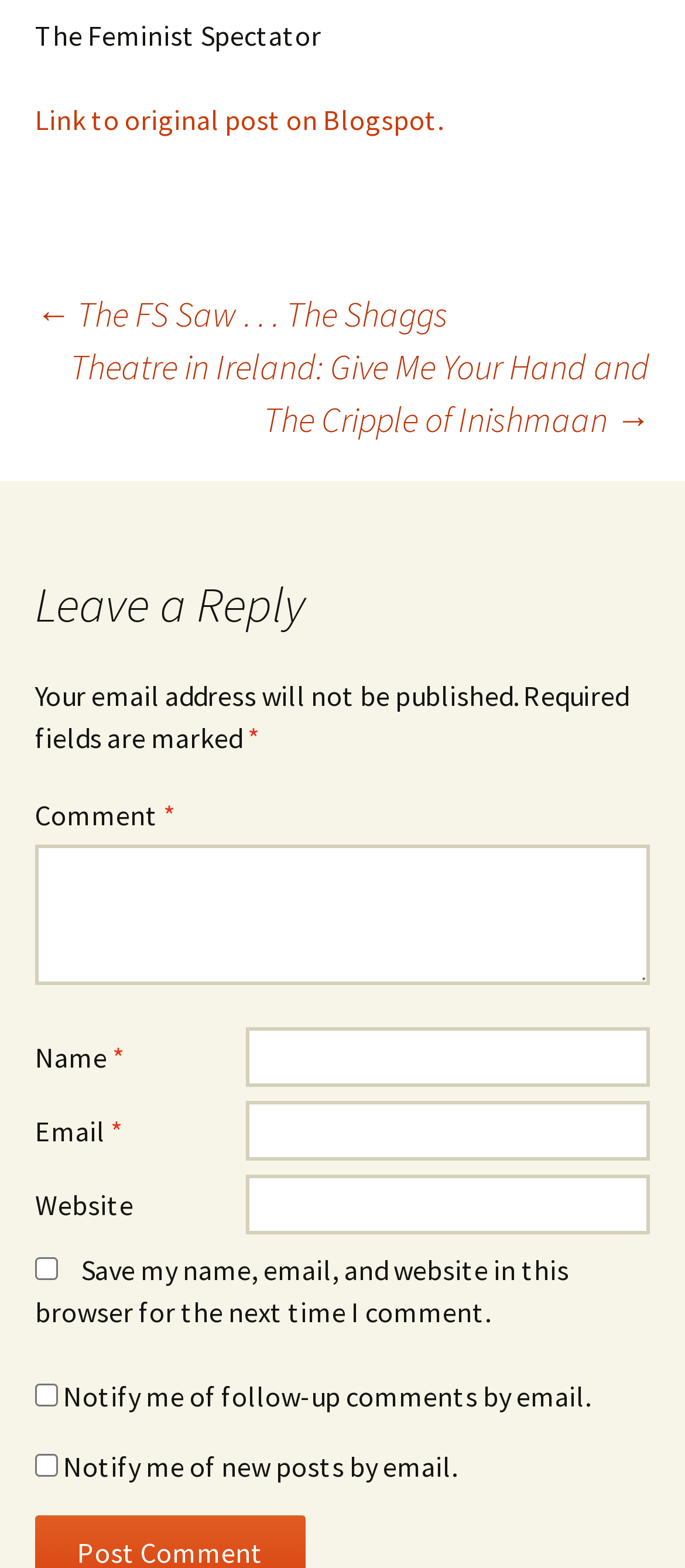Using the webpage screenshot, locate the HTML element that fits the following description and provide its bounding box: "Leadership Advisory Council".

None